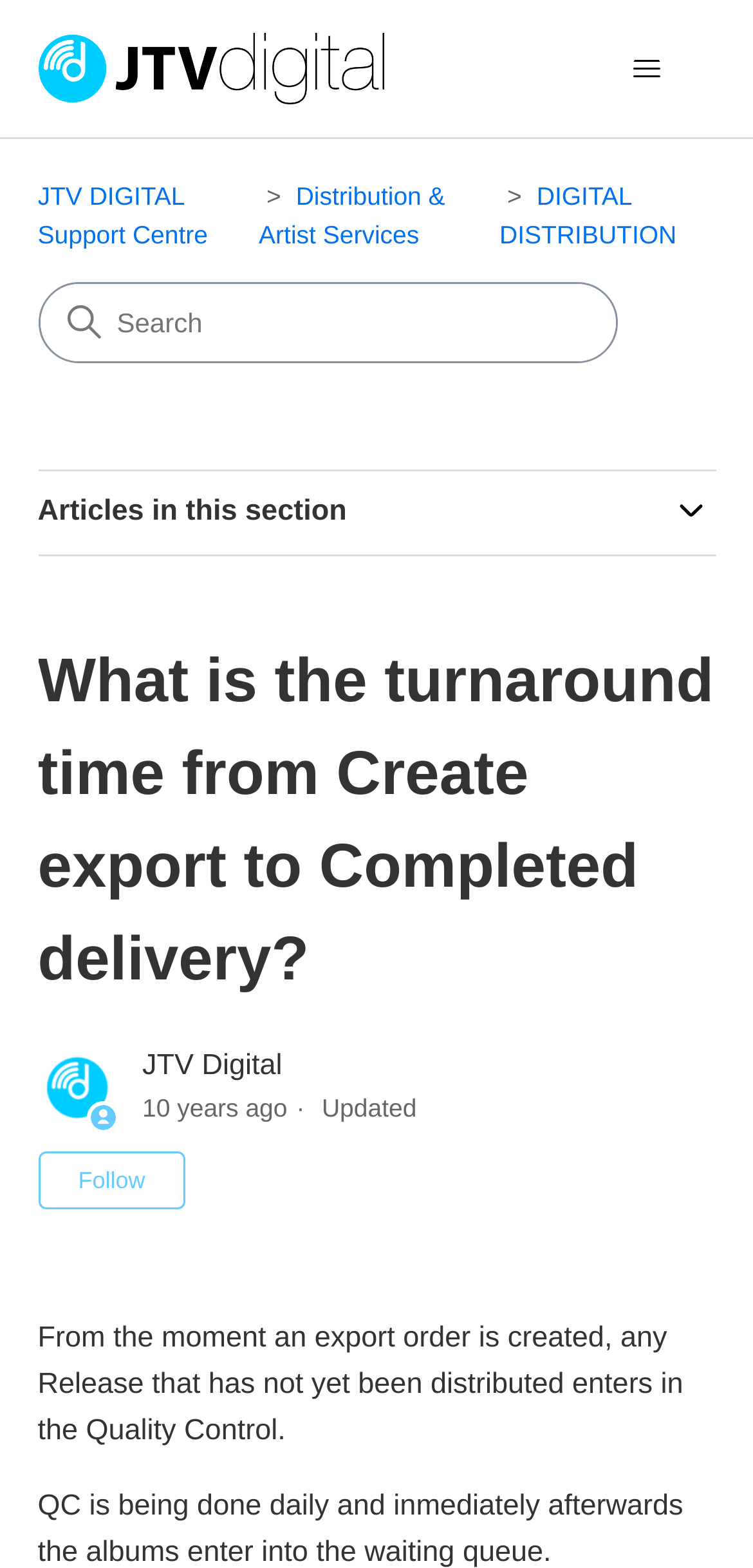Please find and give the text of the main heading on the webpage.

What is the turnaround time from Create export to Completed delivery?